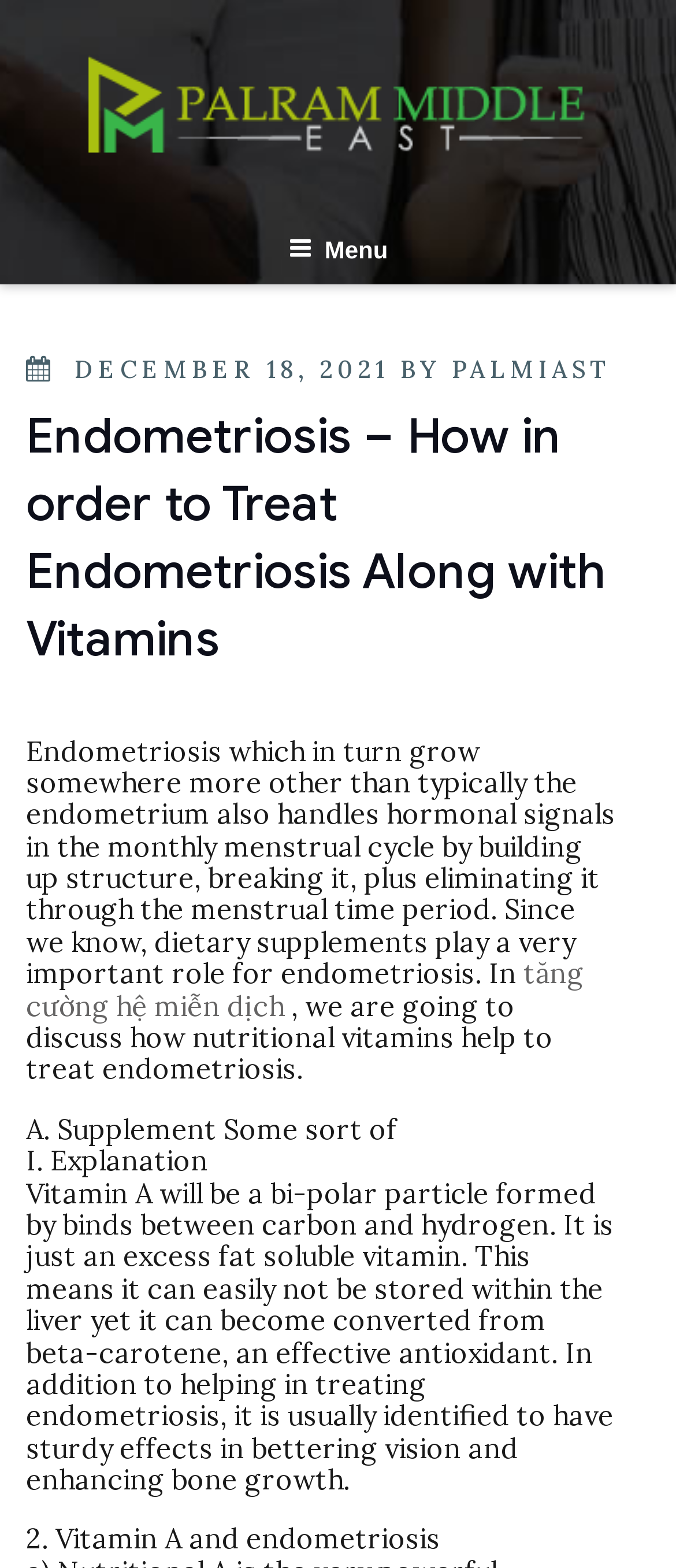Provide the bounding box coordinates for the specified HTML element described in this description: "tăng cường hệ miễn dịch". The coordinates should be four float numbers ranging from 0 to 1, in the format [left, top, right, bottom].

[0.038, 0.61, 0.864, 0.652]